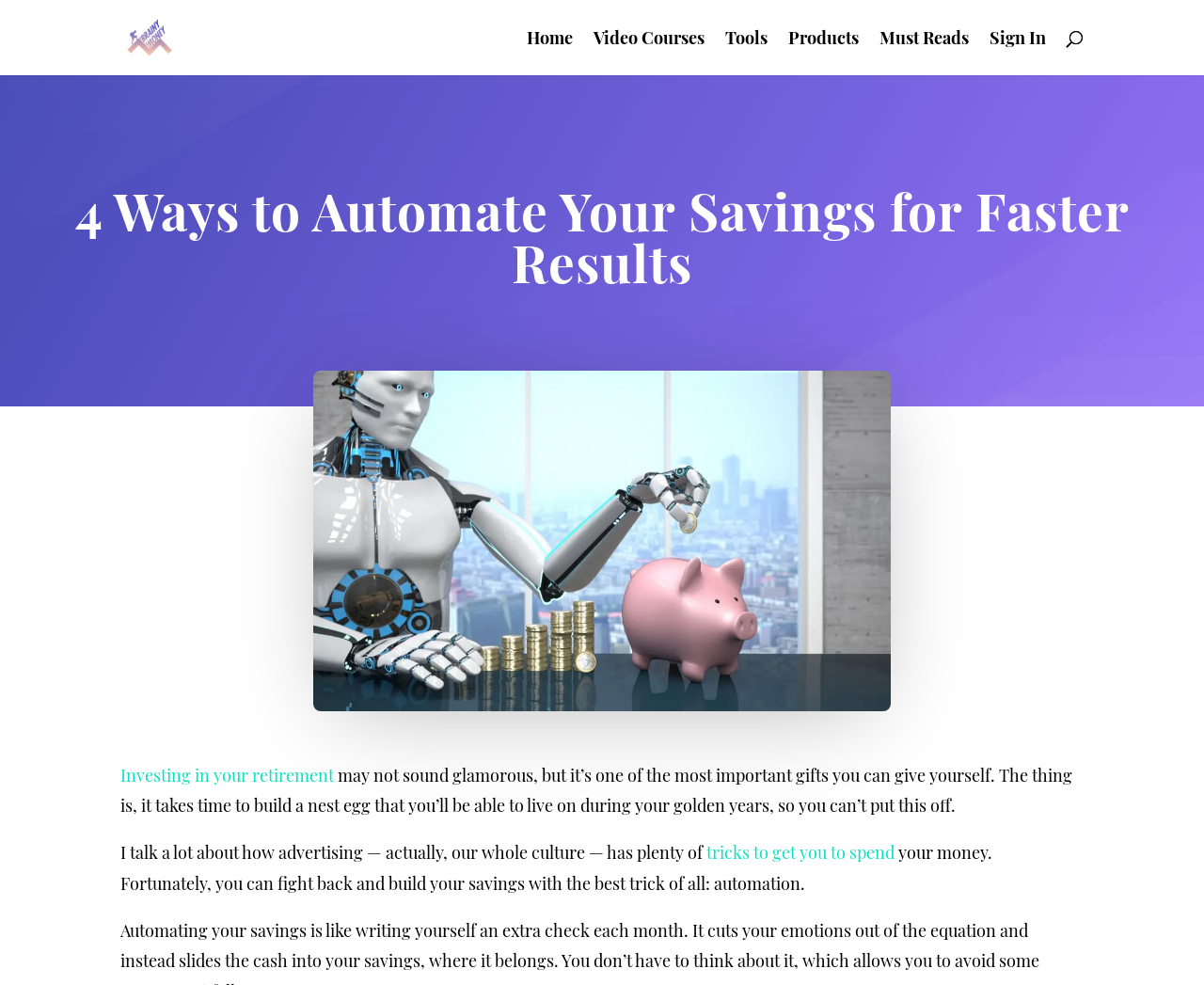Locate the primary heading on the webpage and return its text.

4 Ways to Automate Your Savings for Faster Results